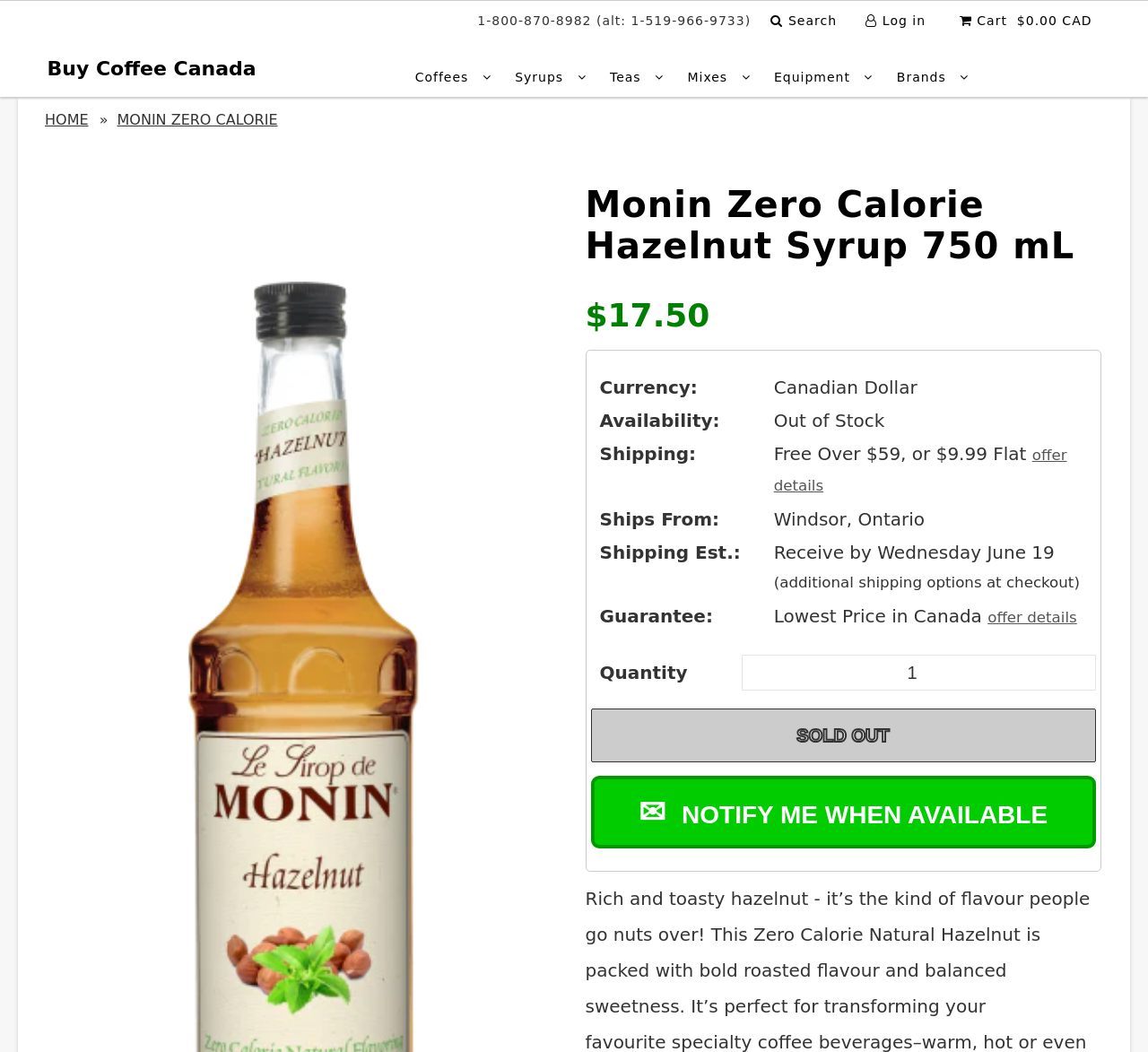Identify and provide the text content of the webpage's primary headline.

Monin Zero Calorie Hazelnut Syrup 750 mL